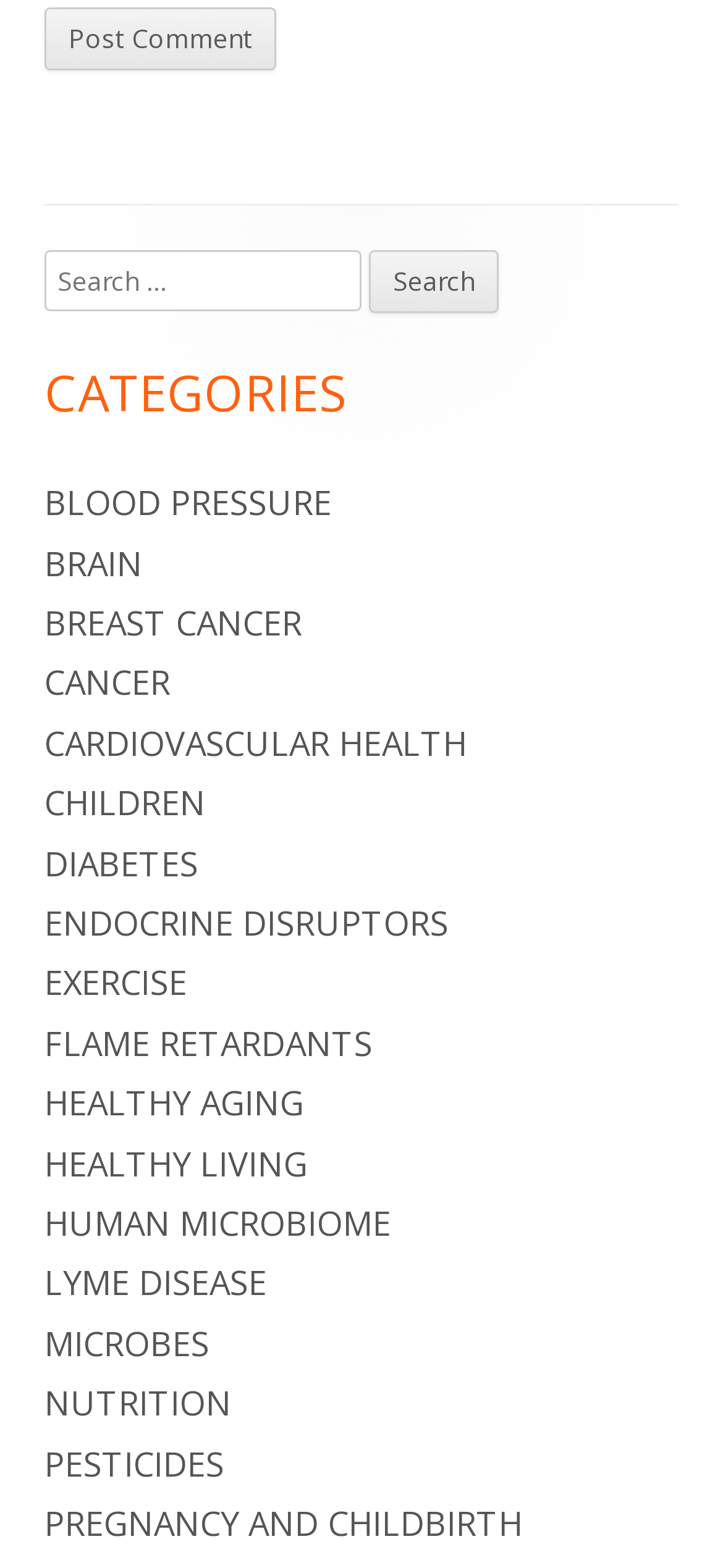Determine the coordinates of the bounding box that should be clicked to complete the instruction: "Search for something". The coordinates should be represented by four float numbers between 0 and 1: [left, top, right, bottom].

[0.062, 0.16, 0.938, 0.2]